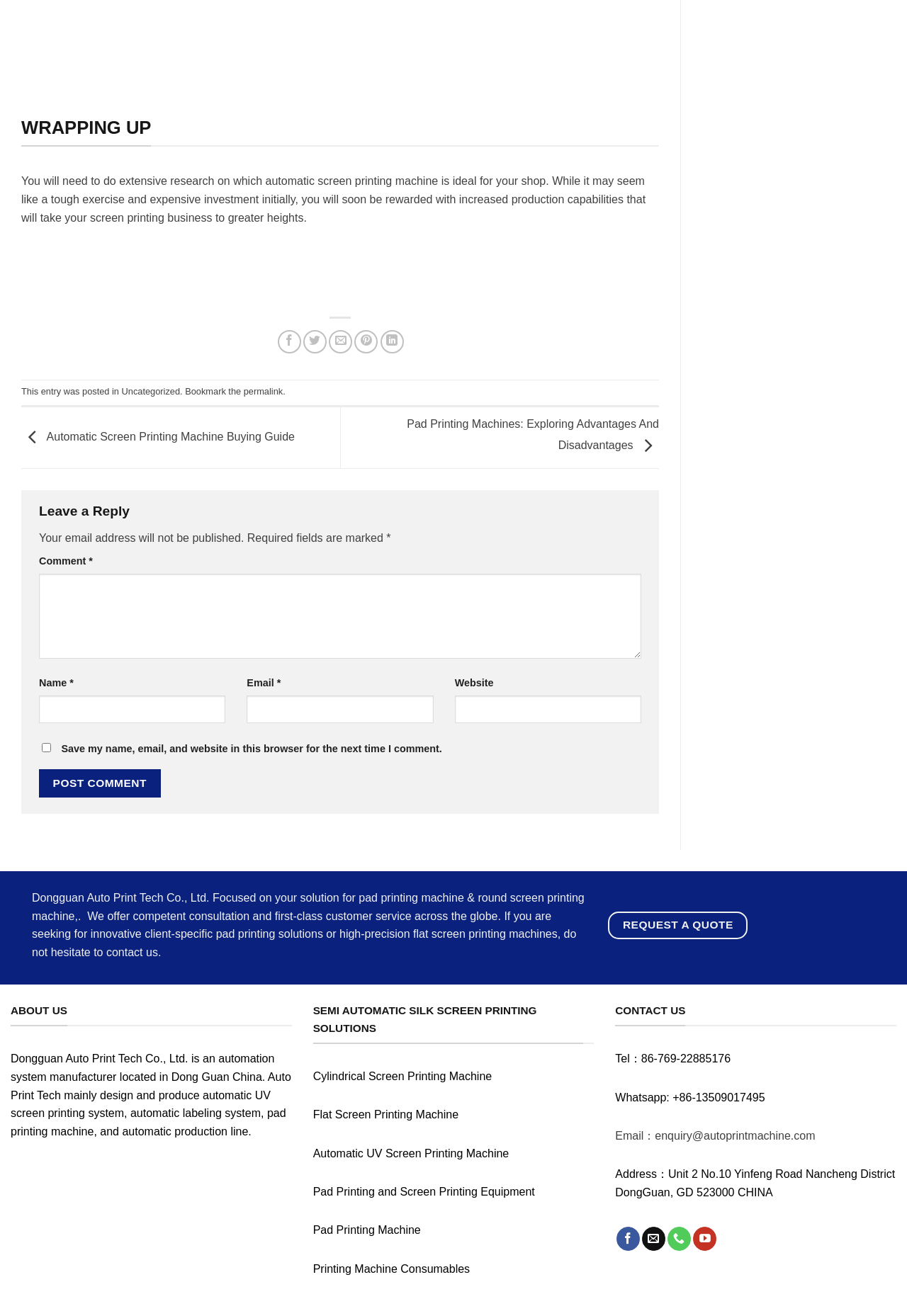Using the provided description: "Automatic UV Screen Printing Machine", find the bounding box coordinates of the corresponding UI element. The output should be four float numbers between 0 and 1, in the format [left, top, right, bottom].

[0.345, 0.87, 0.655, 0.888]